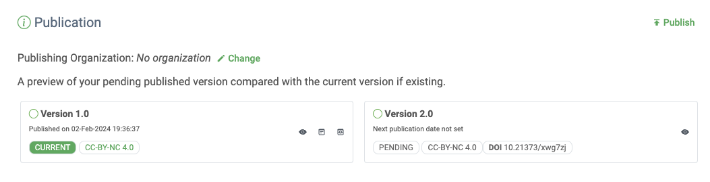Compose a detailed narrative for the image.

The image illustrates the "Publication" section of a data management interface, showcasing a comparison between the currently published version (Version 1.0) and the upcoming Version 2.0. Version 1.0 was published on February 2, 2024, at 19:36:37, and is designated as the "CURRENT" version with a Creative Commons Attribution-NonCommercial 4.0 (CC-BY-NC 4.0) license. 

On the right side, Version 2.0 is indicated with the status "PENDING" and does not have a publication date set. It also features the same Creative Commons license, CC-BY-NC 4.0, and includes a DOI (Digital Object Identifier) link: 10.21373/xwg7zj. This interface allows users to preview the pending changes before the next version is published.